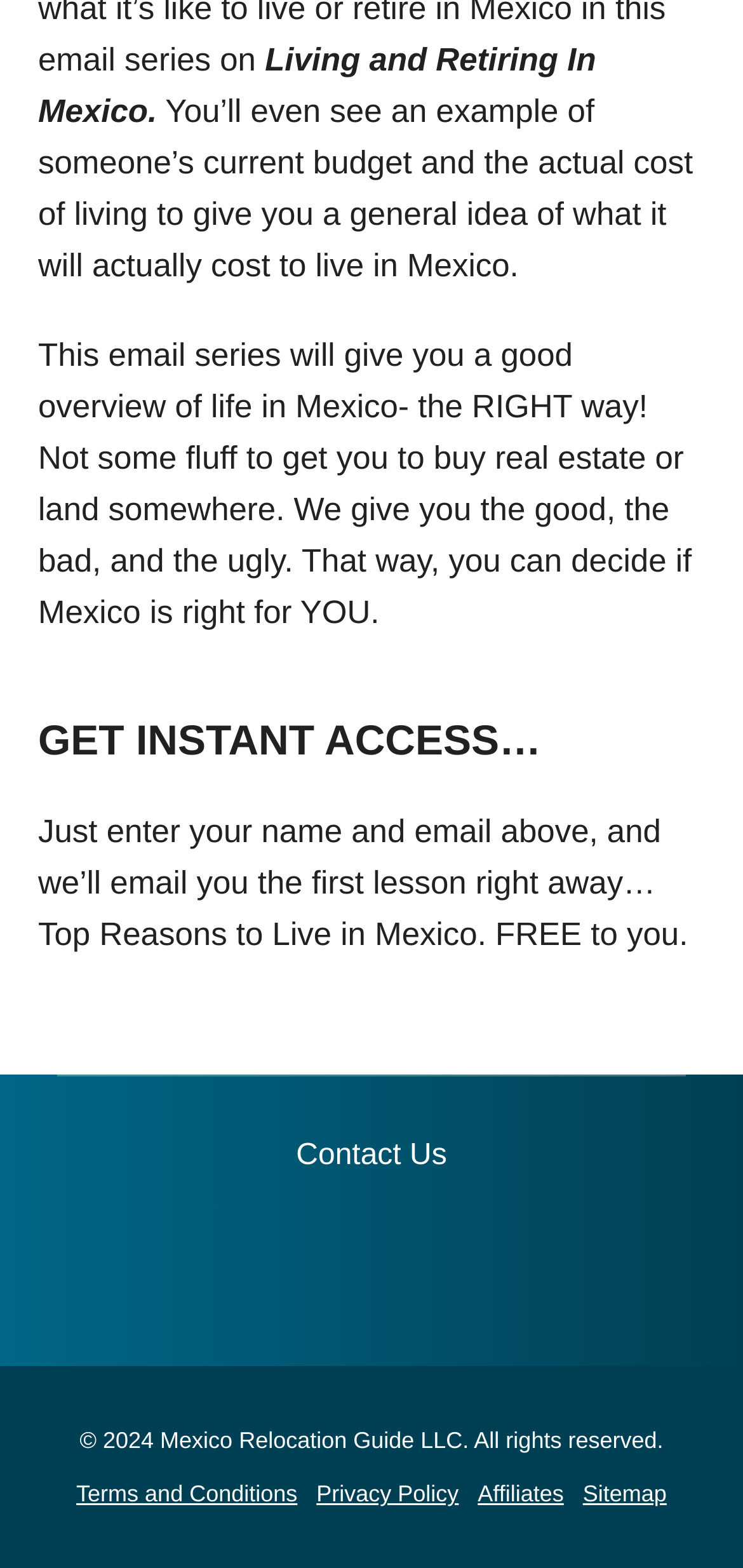Please find the bounding box coordinates of the element's region to be clicked to carry out this instruction: "Watch videos on YouTube channel".

[0.432, 0.803, 0.549, 0.83]